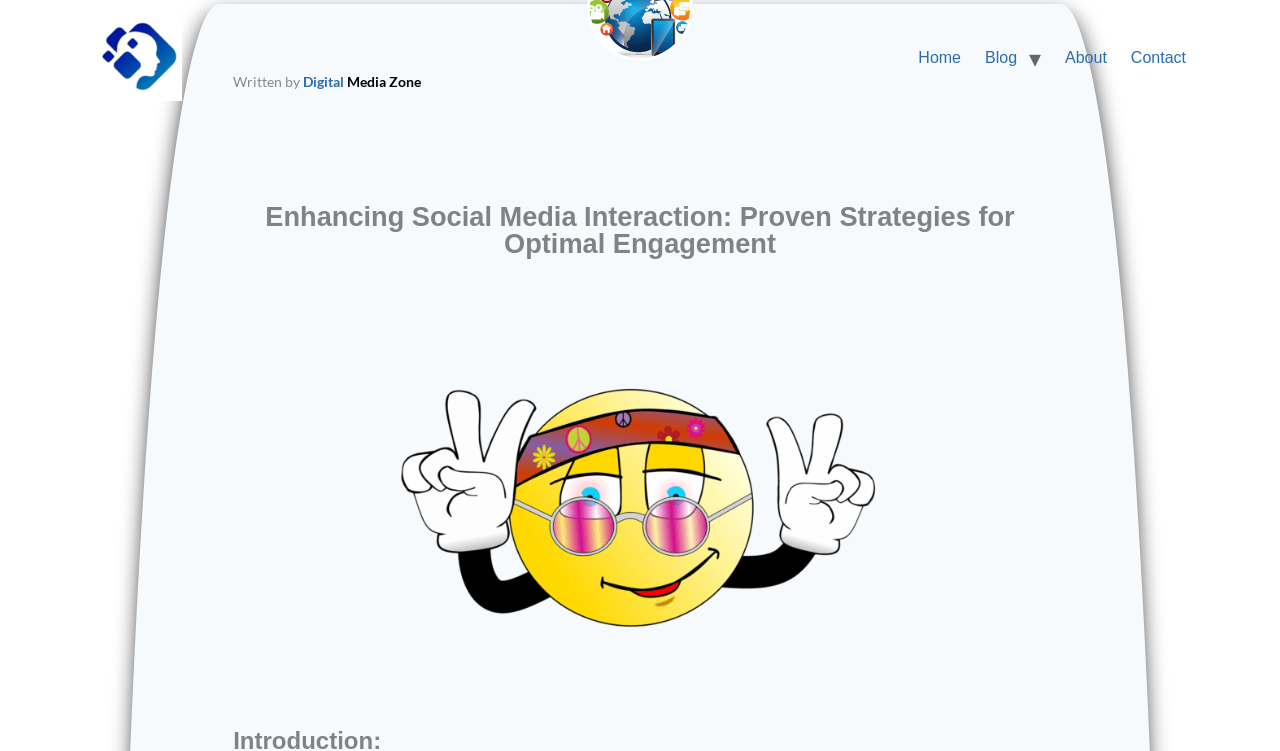Provide the bounding box coordinates for the UI element that is described by this text: "About". The coordinates should be in the form of four float numbers between 0 and 1: [left, top, right, bottom].

[0.823, 0.055, 0.874, 0.103]